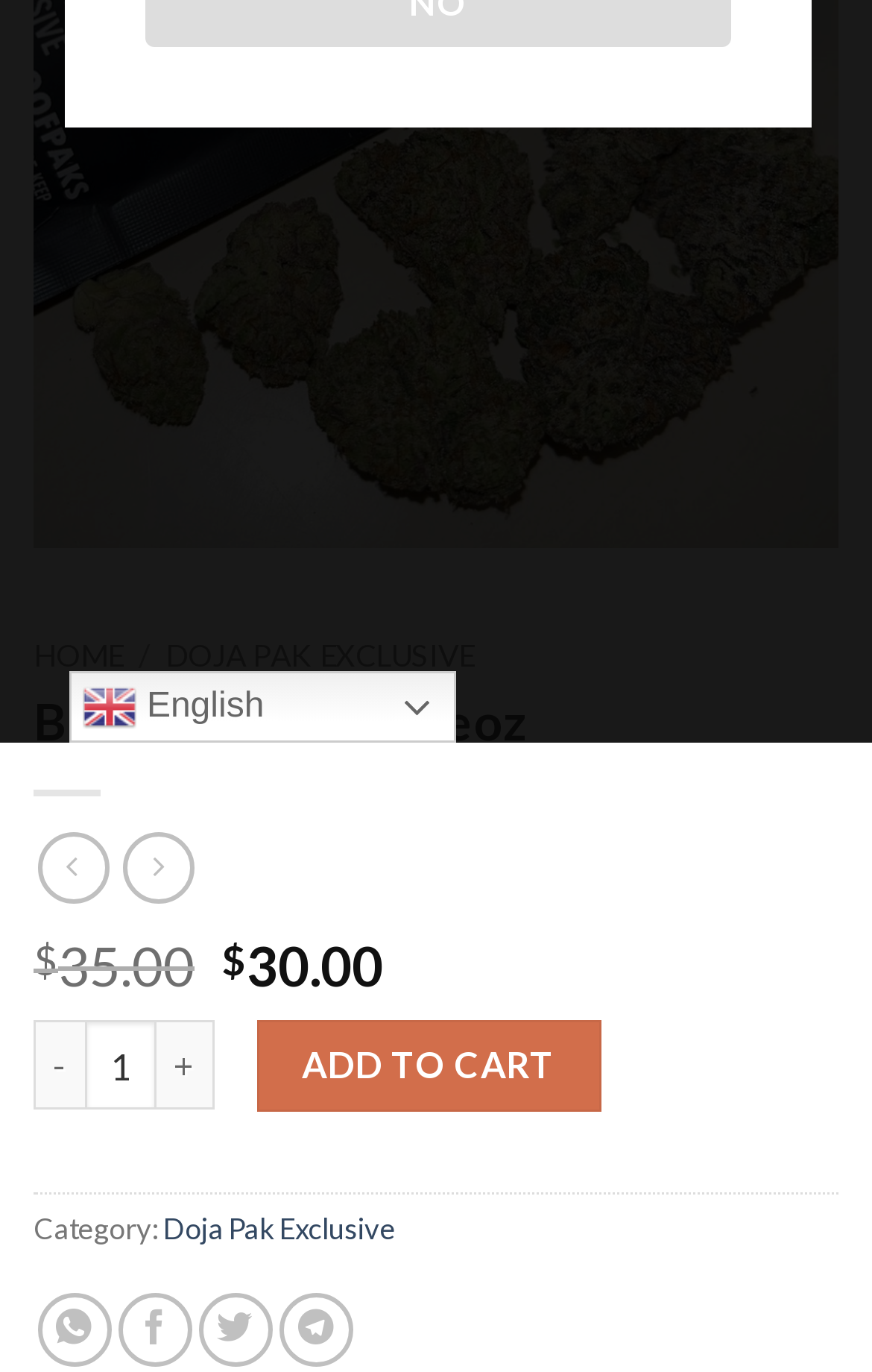Determine the bounding box coordinates for the UI element described. Format the coordinates as (top-left x, top-left y, bottom-right x, bottom-right y) and ensure all values are between 0 and 1. Element description: Home

[0.038, 0.465, 0.141, 0.491]